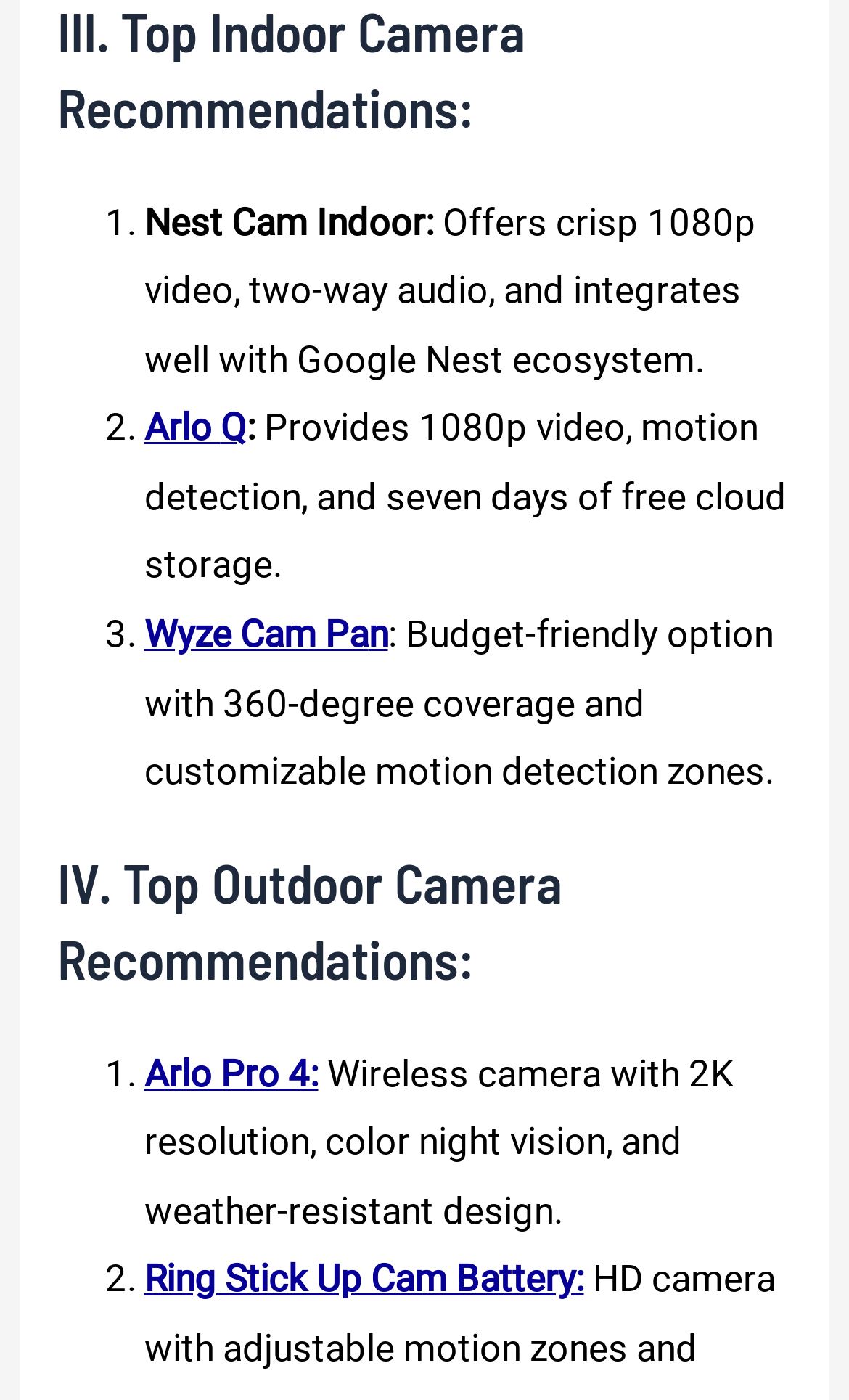Locate the bounding box of the UI element described in the following text: "Arlo Pro 4:".

[0.17, 0.751, 0.375, 0.782]